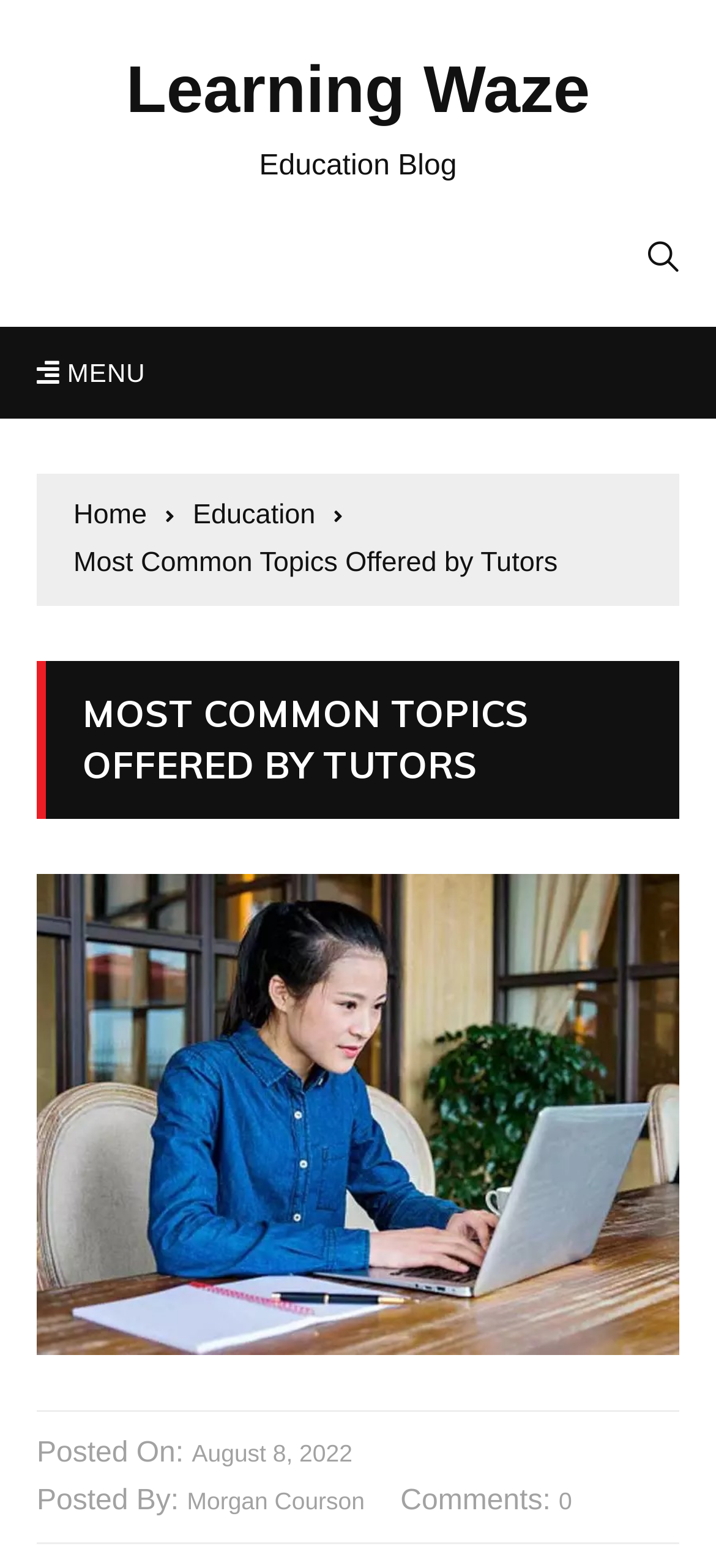Using the image as a reference, answer the following question in as much detail as possible:
When was the current article posted?

The posting date of the current article is mentioned in the 'Posted On:' section, which is indicated by the link 'August 8, 2022'.